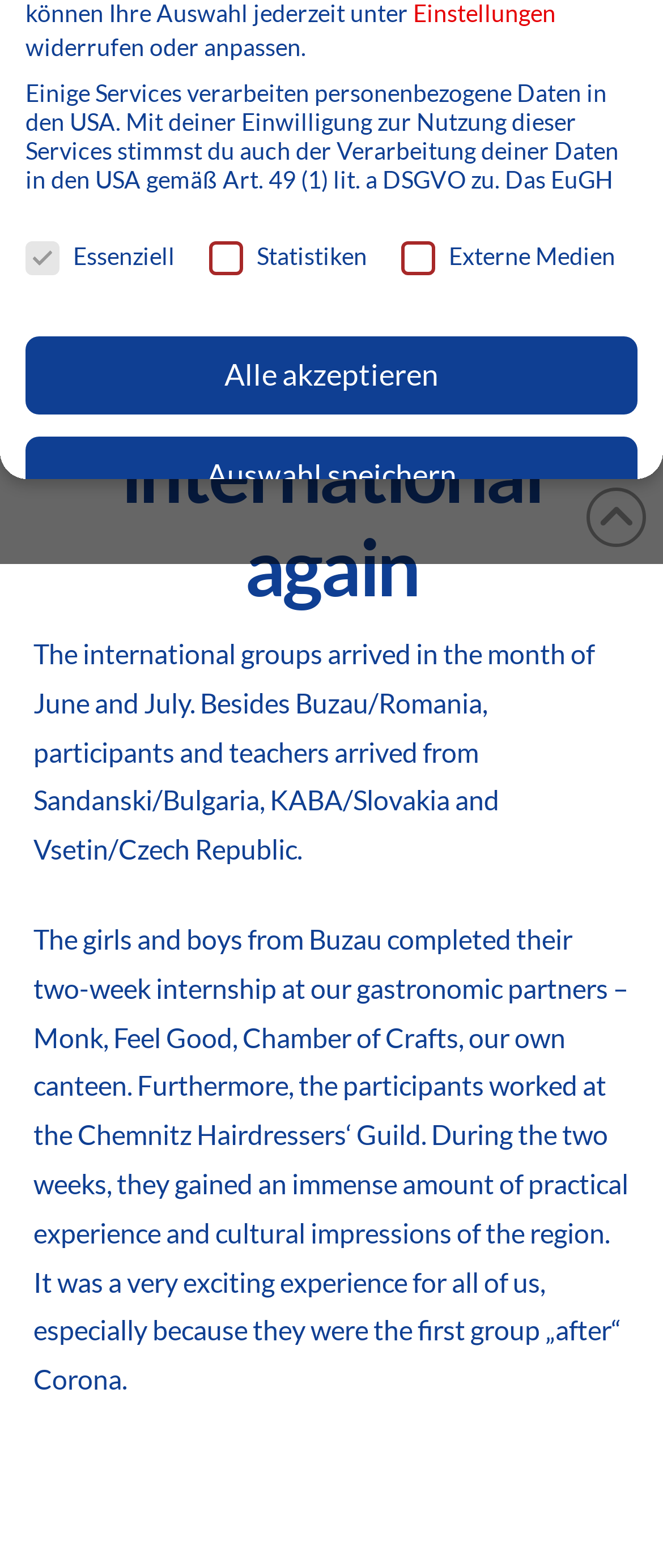Please provide the bounding box coordinates in the format (top-left x, top-left y, bottom-right x, bottom-right y). Remember, all values are floating point numbers between 0 and 1. What is the bounding box coordinate of the region described as: Alle akzeptieren

[0.109, 0.866, 0.473, 0.91]